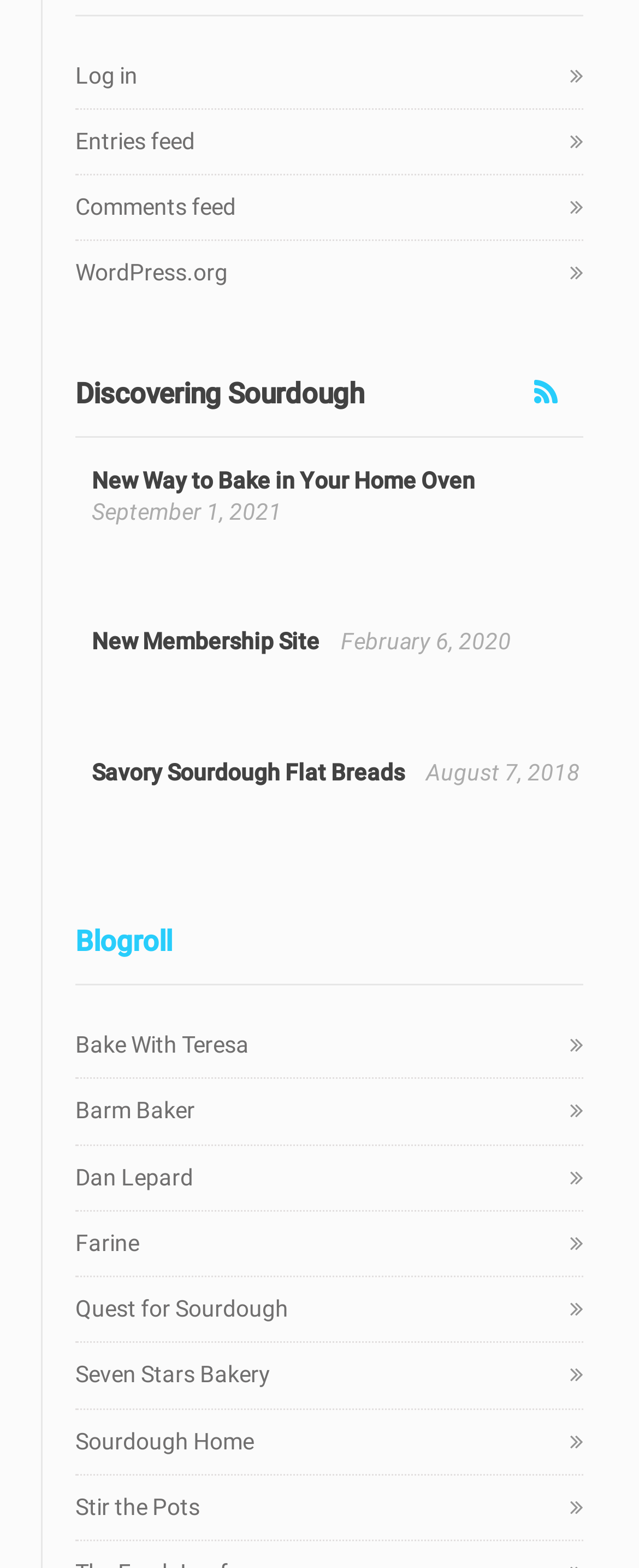Identify the bounding box for the described UI element: "Stir the Pots".

[0.118, 0.952, 0.313, 0.969]